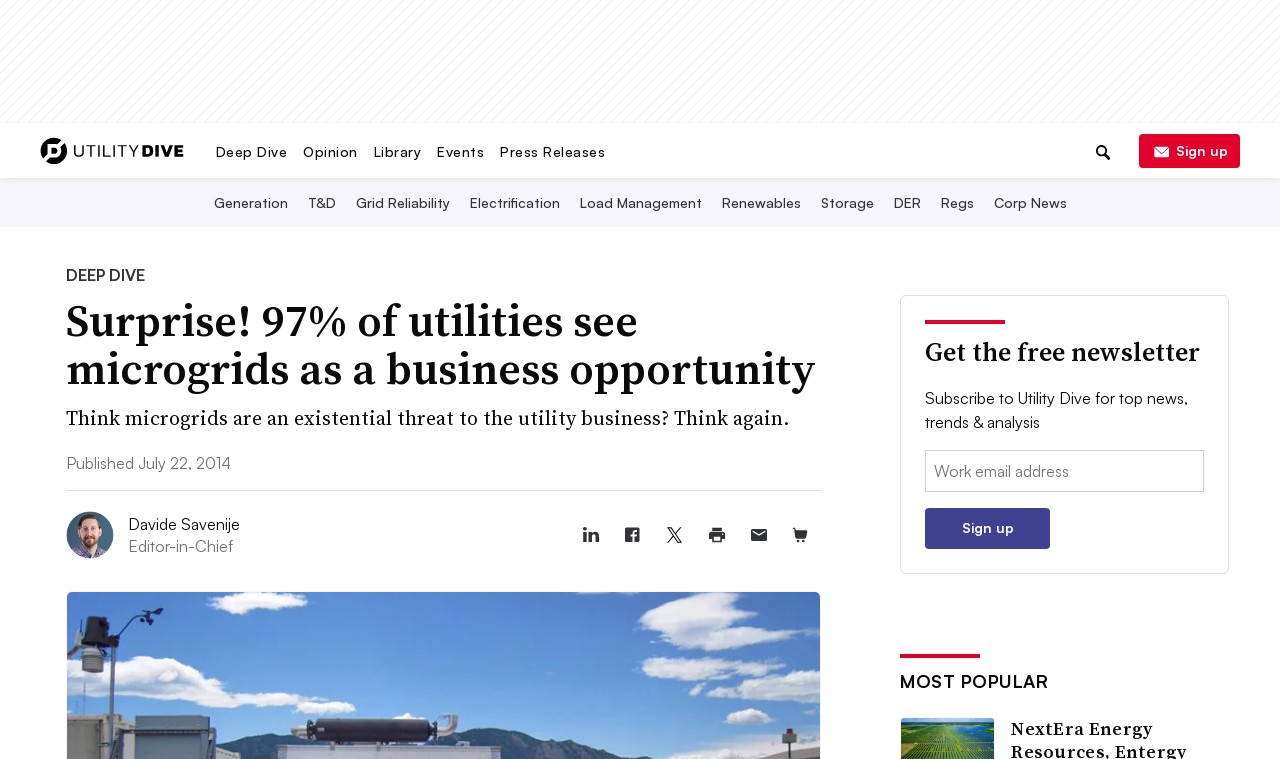Highlight the bounding box coordinates of the element you need to click to perform the following instruction: "Share the article on LinkedIn."

[0.445, 0.677, 0.478, 0.733]